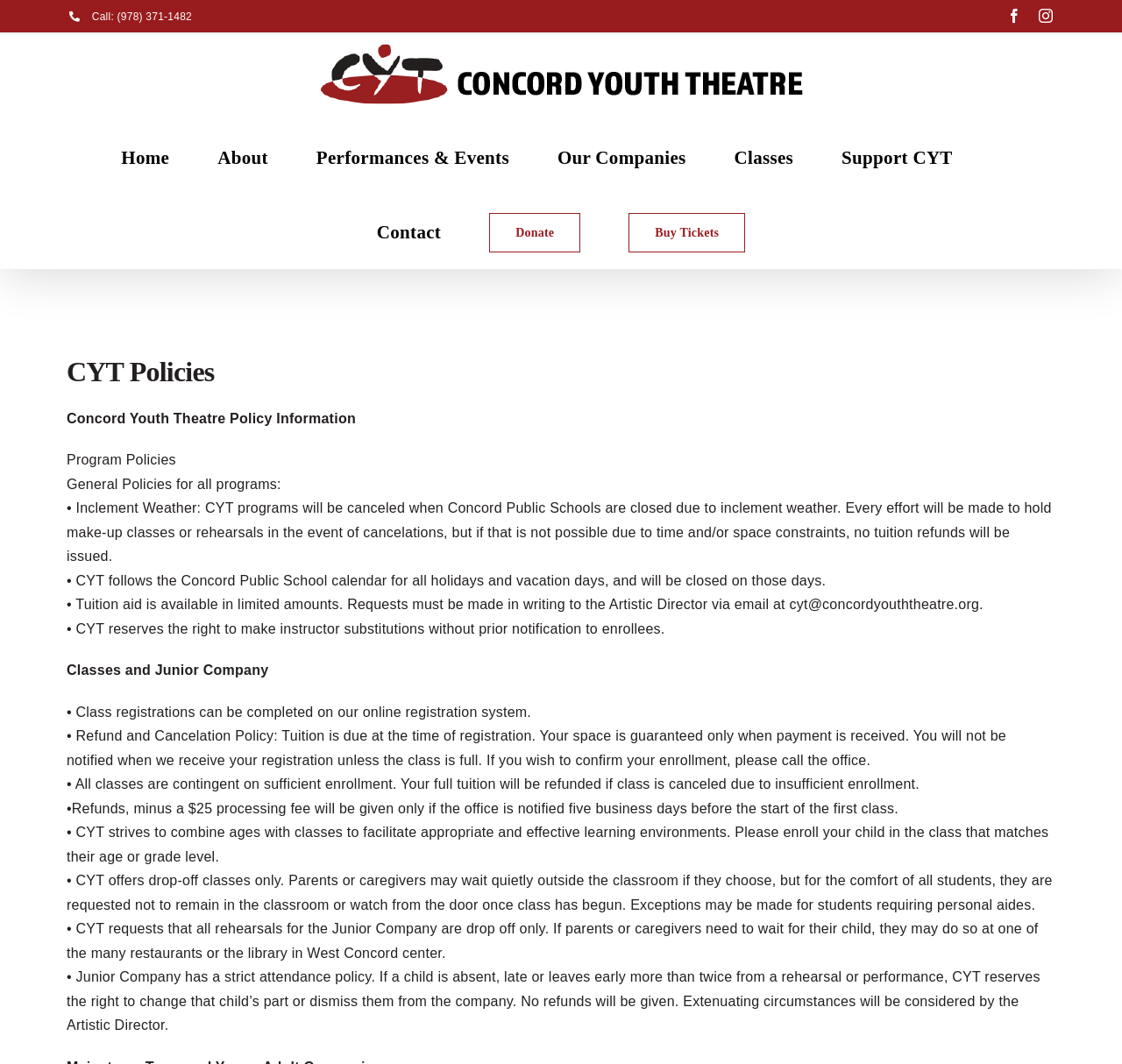Find the bounding box coordinates for the area that should be clicked to accomplish the instruction: "Read about Classes and Junior Company policies".

[0.059, 0.623, 0.239, 0.637]